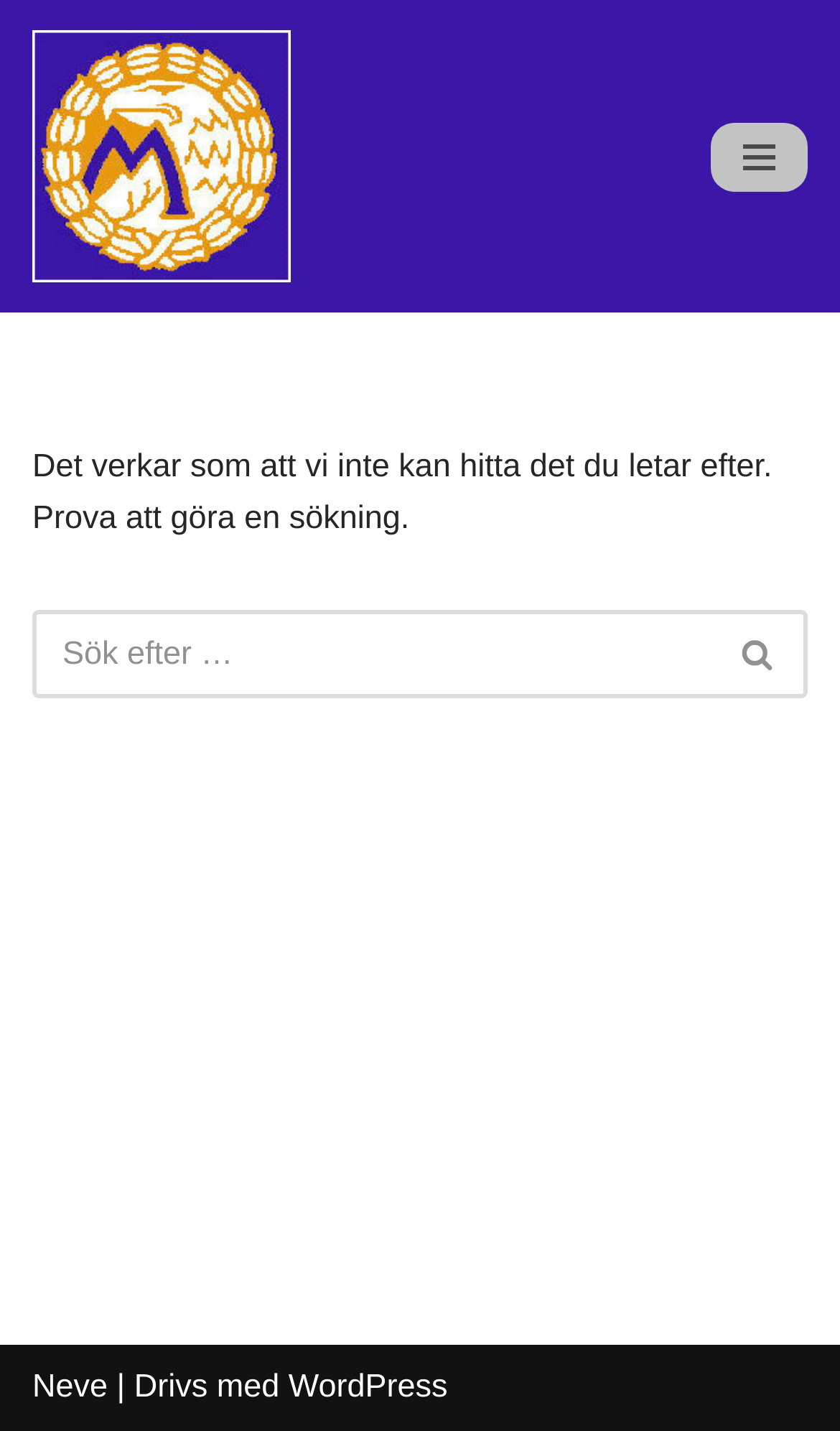What is the purpose of the search box?
Using the picture, provide a one-word or short phrase answer.

To search for content